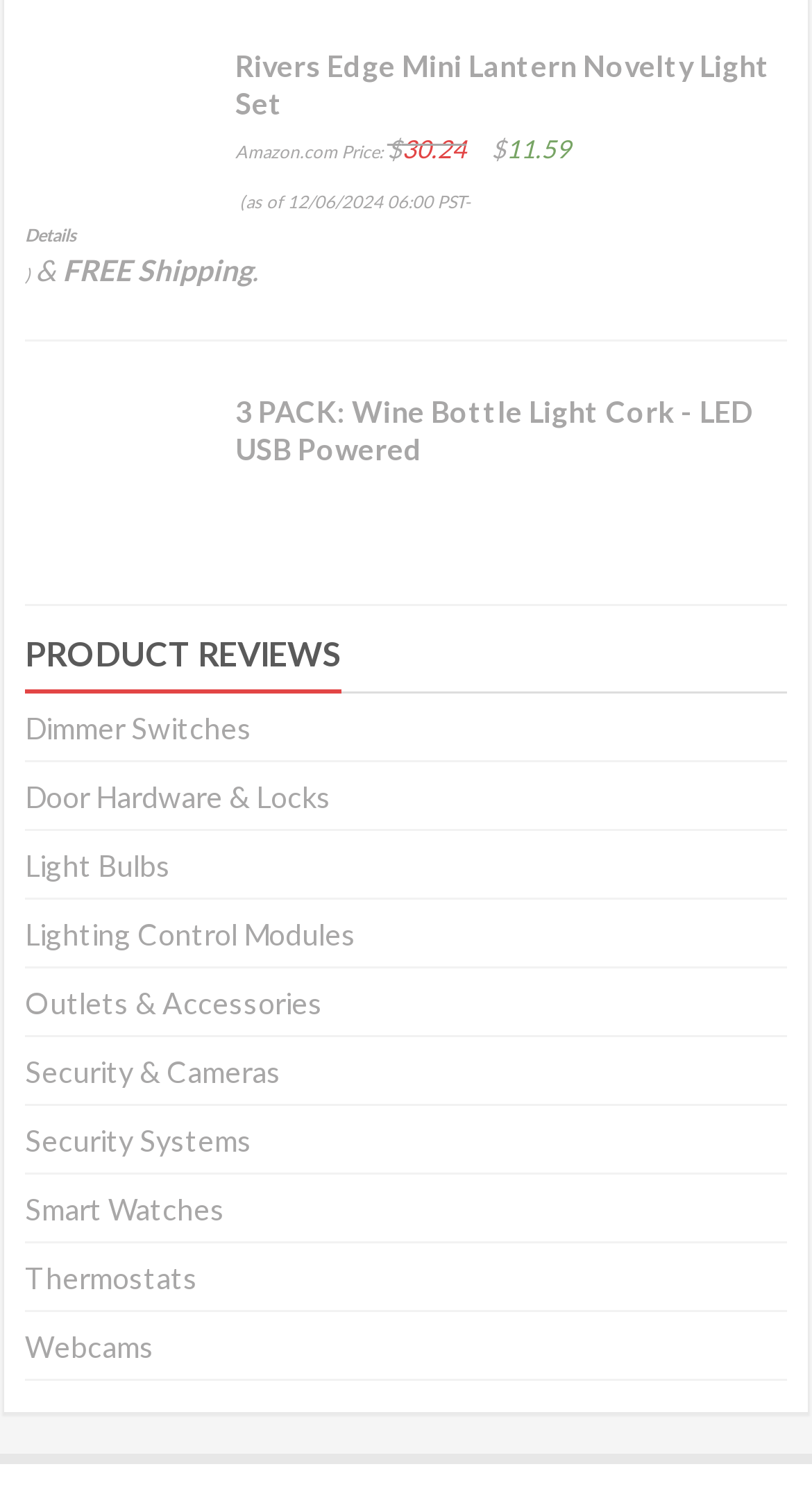What is the current price of the Rivers Edge Mini Lantern Novelty Light Set?
Look at the screenshot and respond with one word or a short phrase.

$11.59